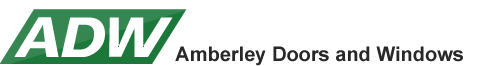What does the green triangle in the logo denote?
Carefully analyze the image and provide a thorough answer to the question.

According to the caption, the green triangle in the logo represents a sense of reliability and strength, which is an important aspect of the company's brand identity.